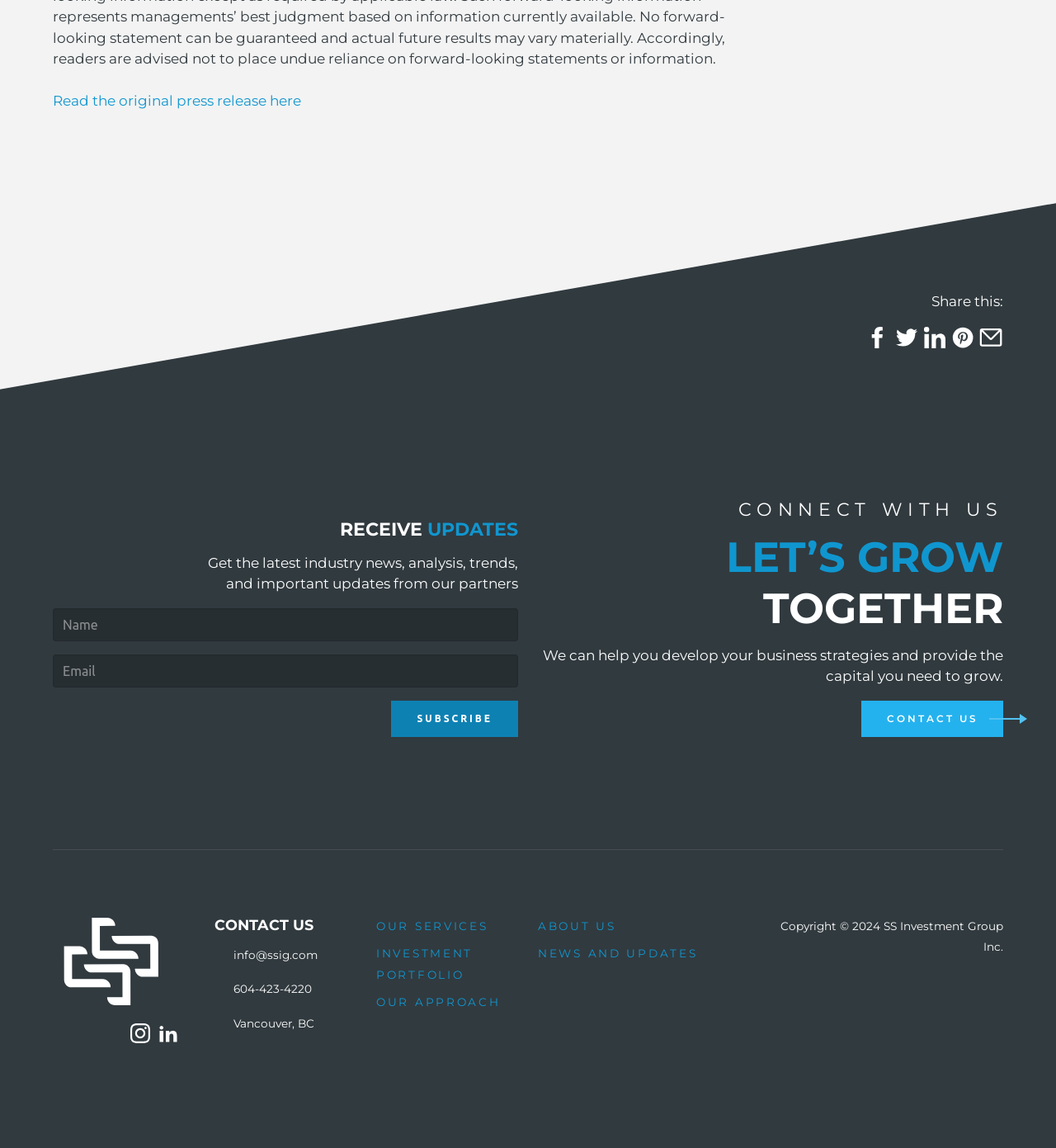Locate the UI element described by name="email" placeholder="Email" and provide its bounding box coordinates. Use the format (top-left x, top-left y, bottom-right x, bottom-right y) with all values as floating point numbers between 0 and 1.

[0.05, 0.57, 0.491, 0.599]